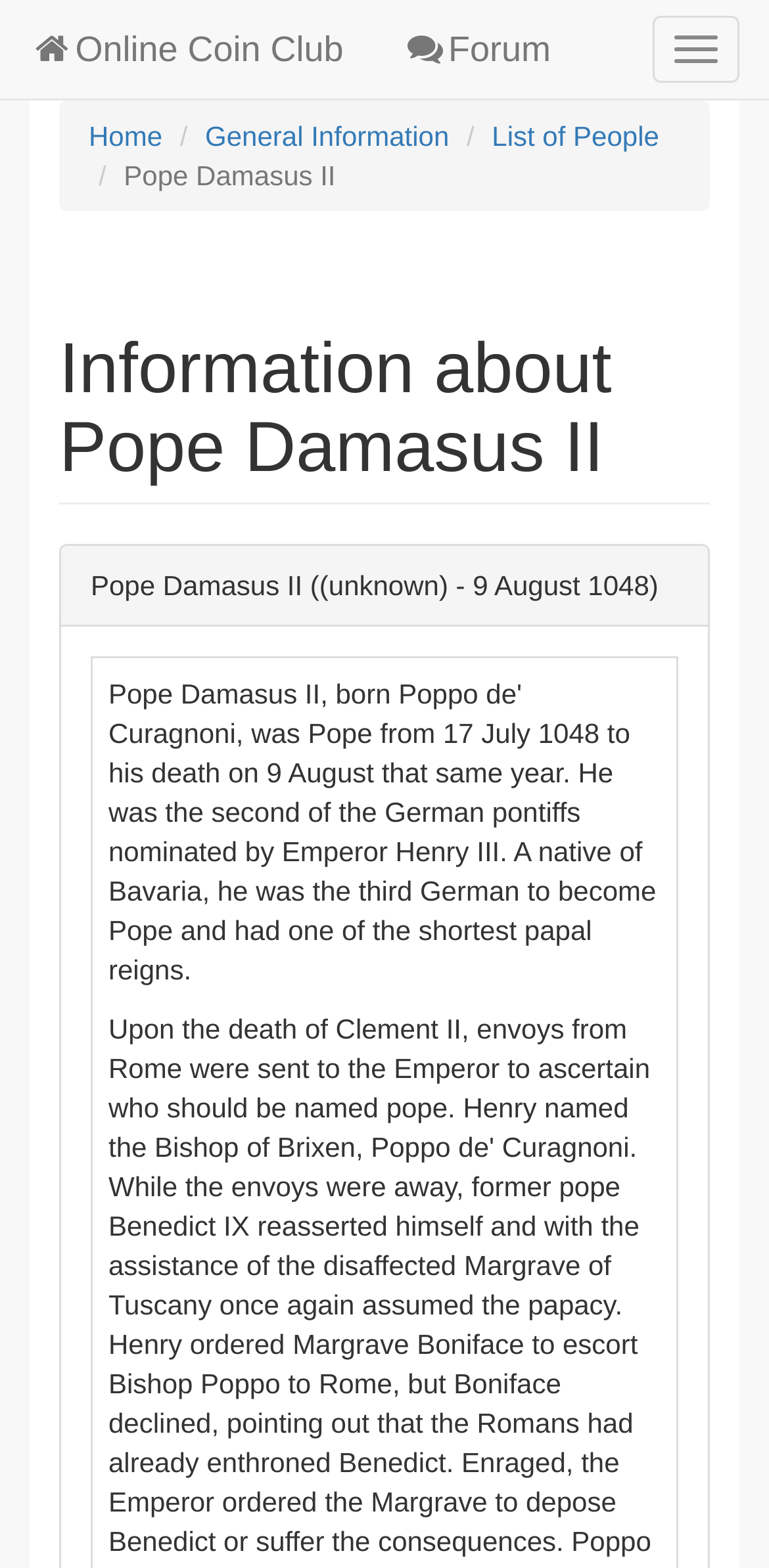Bounding box coordinates should be provided in the format (top-left x, top-left y, bottom-right x, bottom-right y) with all values between 0 and 1. Identify the bounding box for this UI element: List of People

[0.64, 0.077, 0.857, 0.097]